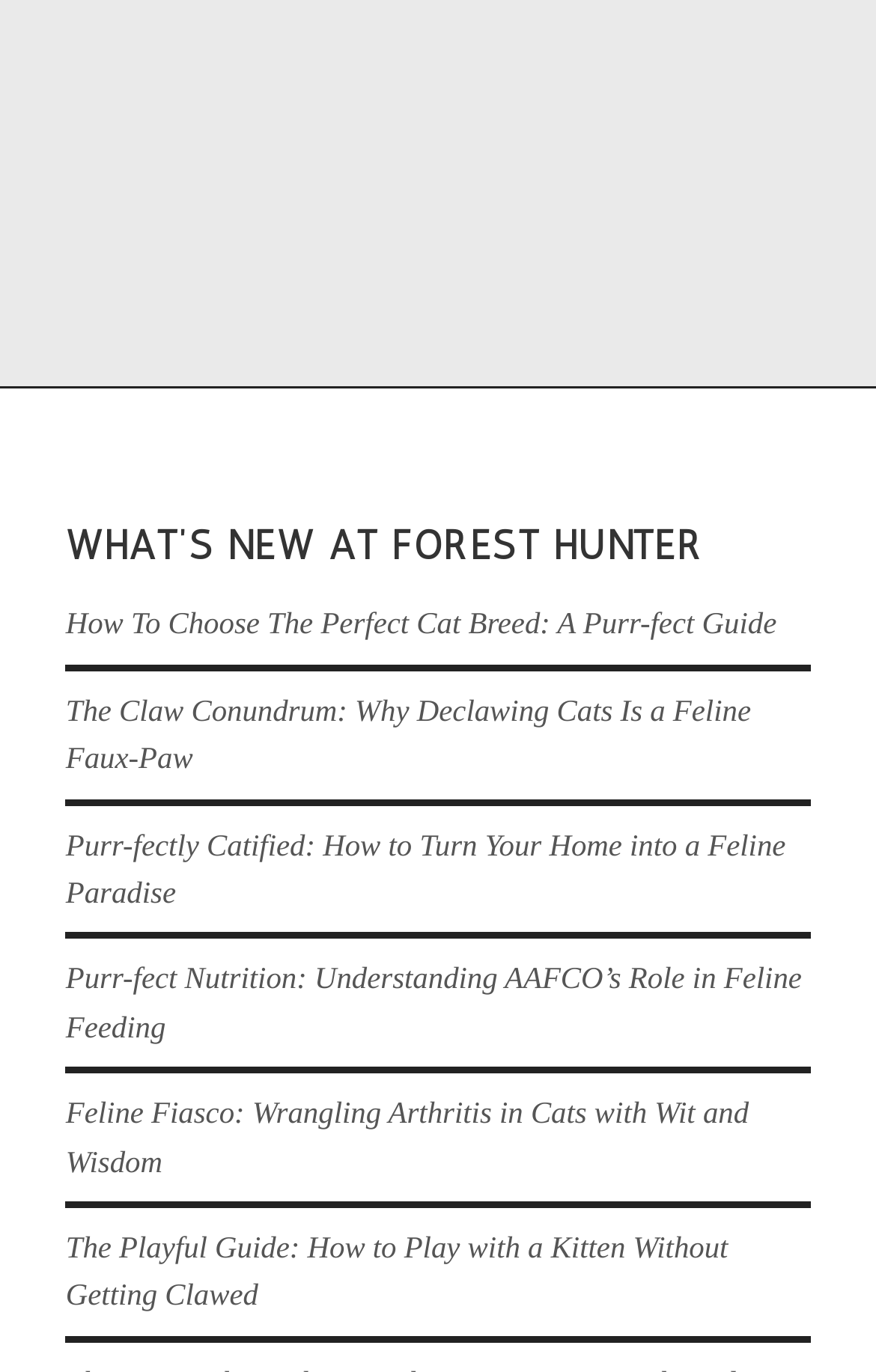What is the last article link about? From the image, respond with a single word or brief phrase.

Playing with kittens